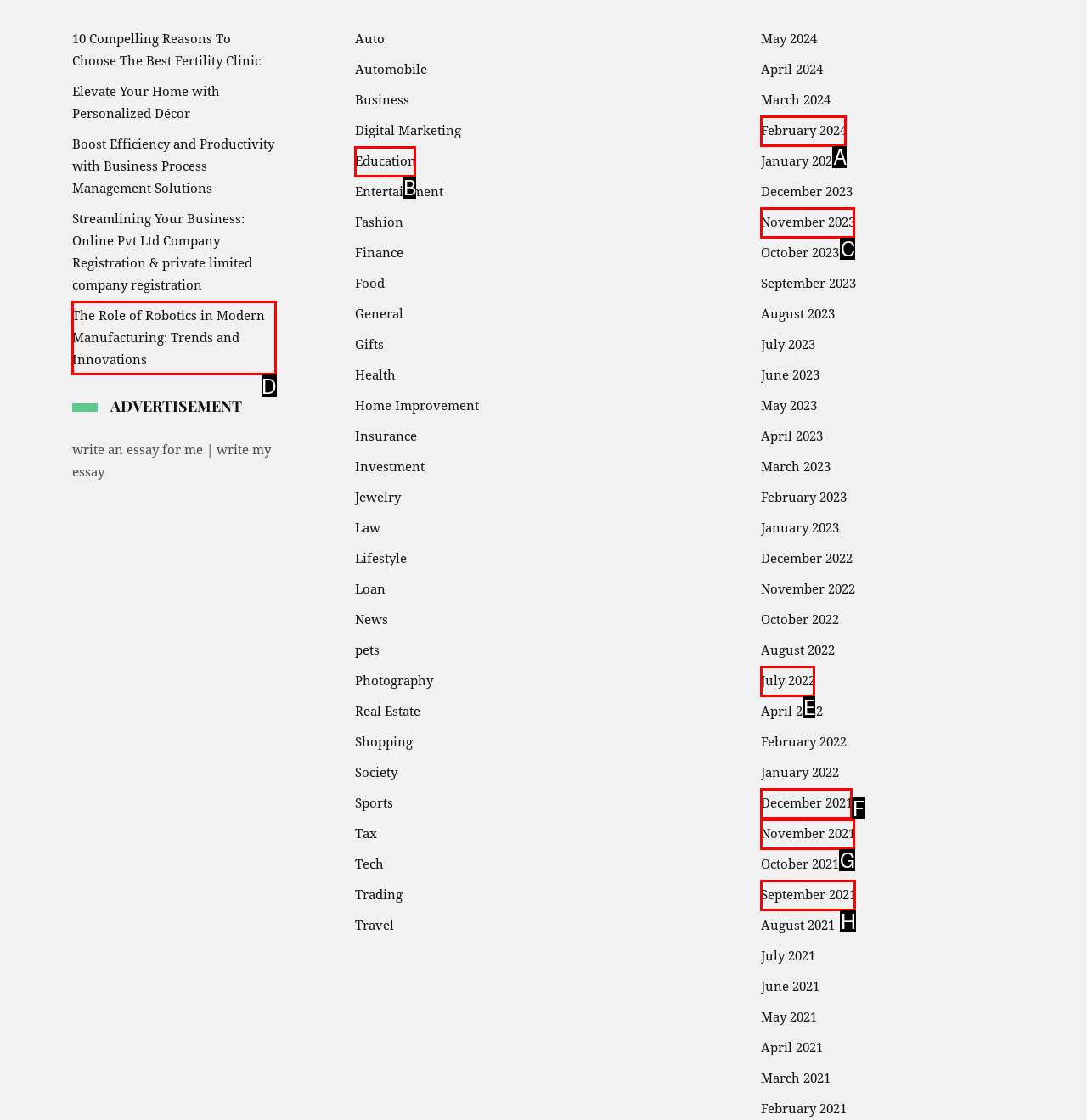For the task: Read about 'The Role of Robotics in Modern Manufacturing: Trends and Innovations', identify the HTML element to click.
Provide the letter corresponding to the right choice from the given options.

D